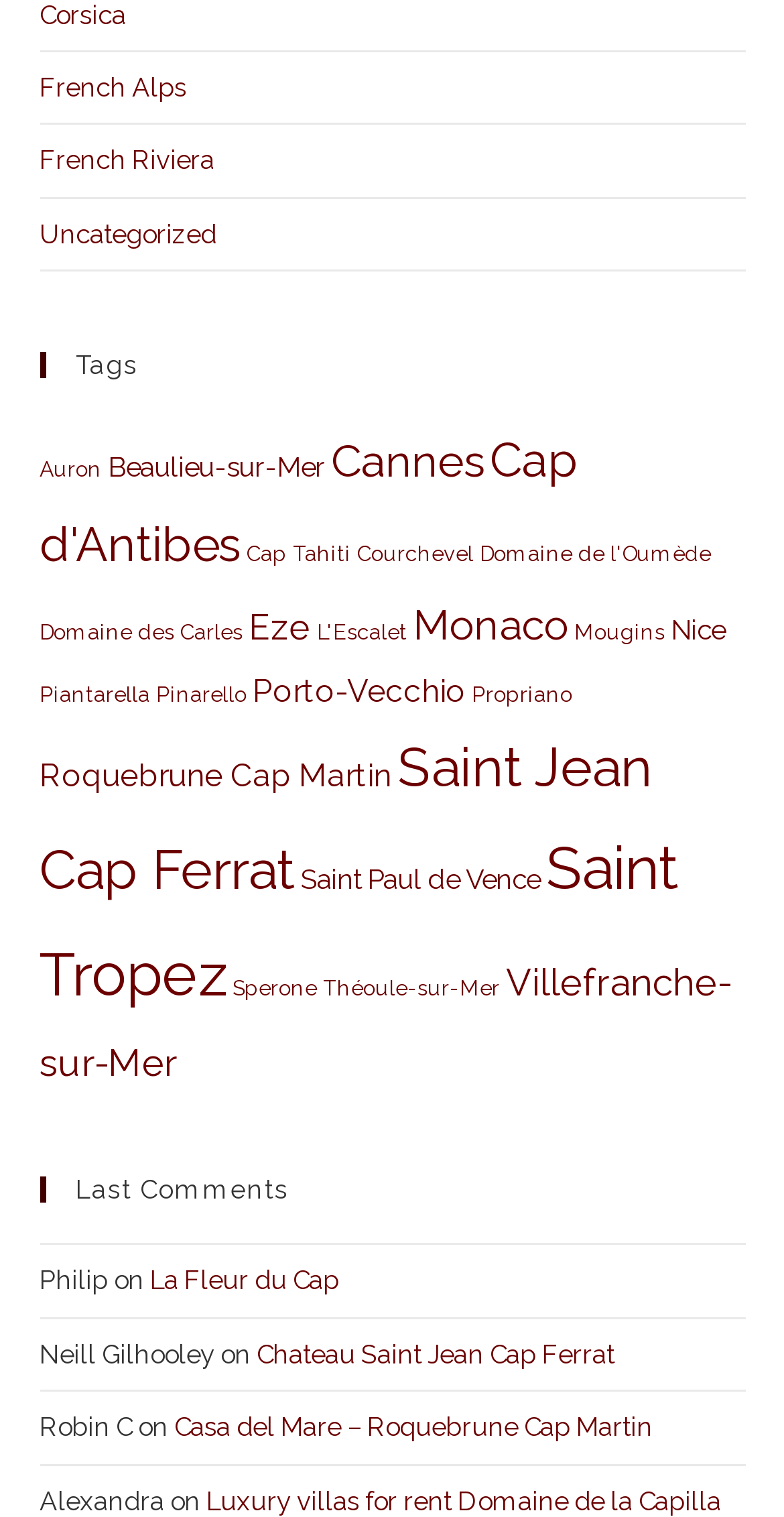Please determine the bounding box coordinates of the area that needs to be clicked to complete this task: 'Visit Luxury villas for rent Domaine de la Capilla'. The coordinates must be four float numbers between 0 and 1, formatted as [left, top, right, bottom].

[0.263, 0.979, 0.919, 0.999]